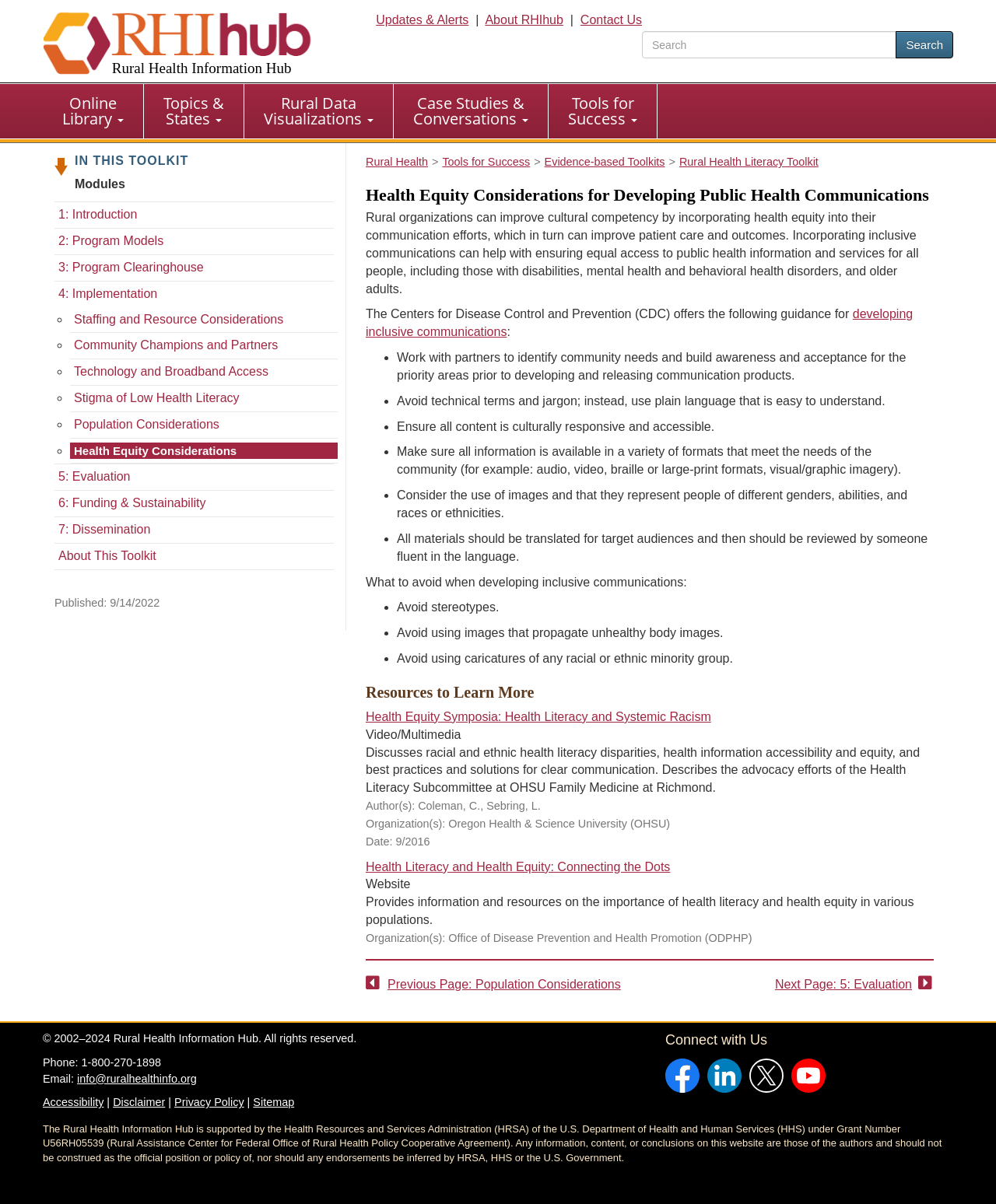Locate the bounding box of the UI element defined by this description: "Tools for Success". The coordinates should be given as four float numbers between 0 and 1, formatted as [left, top, right, bottom].

[0.444, 0.129, 0.532, 0.14]